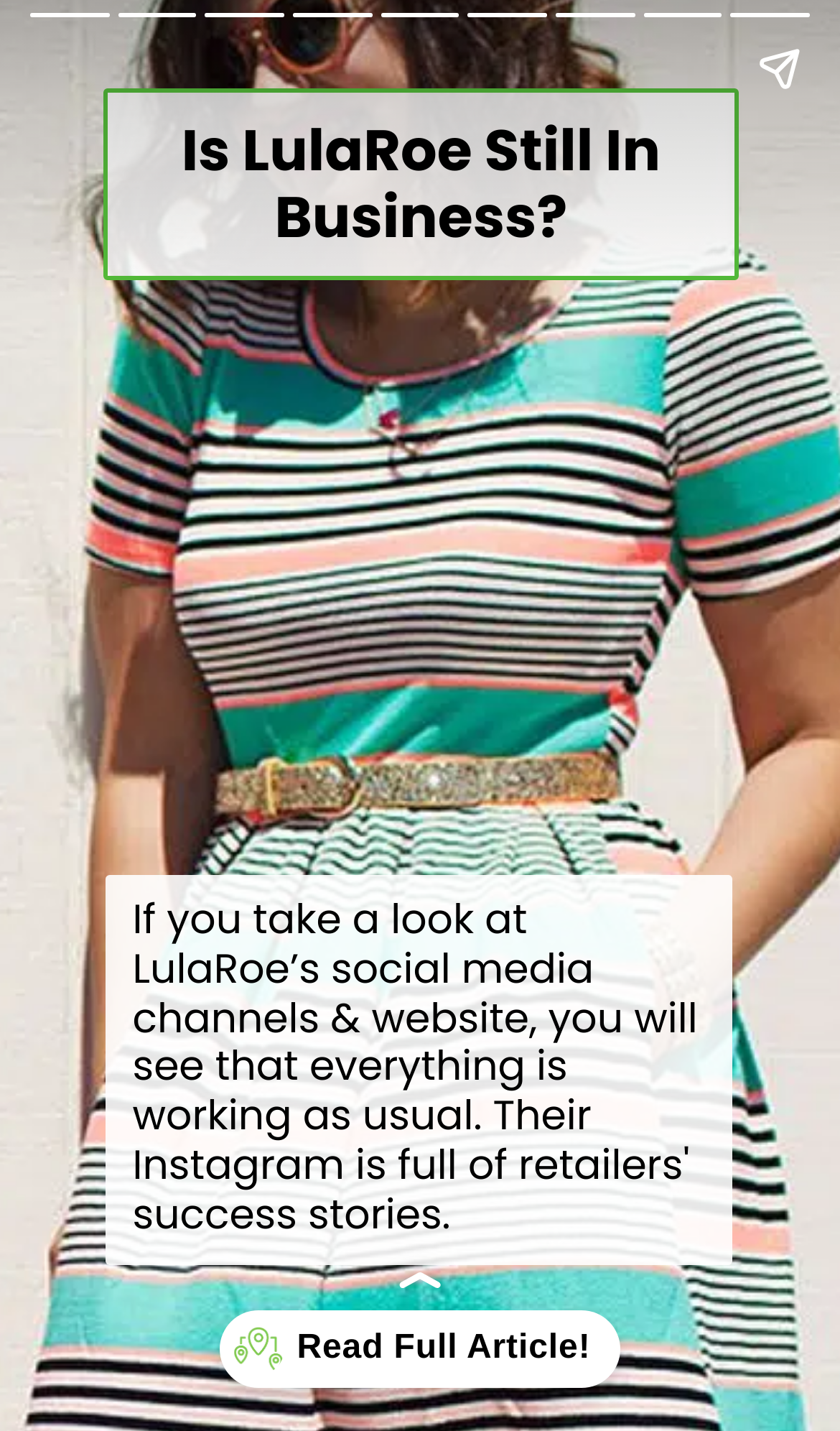Provide a brief response using a word or short phrase to this question:
What is the position of the 'Share story' button?

Top-right corner